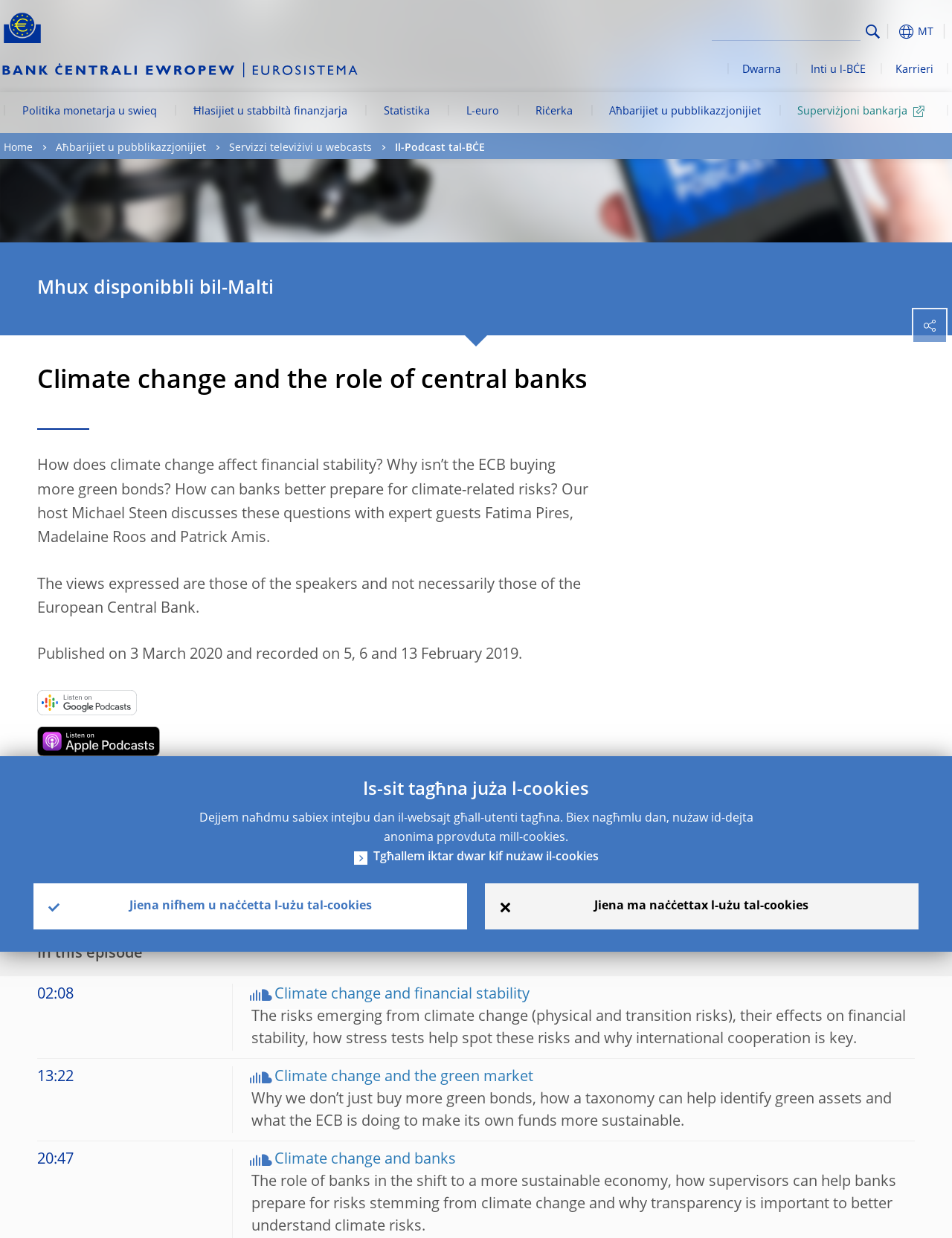Provide the bounding box coordinates of the section that needs to be clicked to accomplish the following instruction: "Read more about climate change and financial stability."

[0.264, 0.797, 0.556, 0.816]